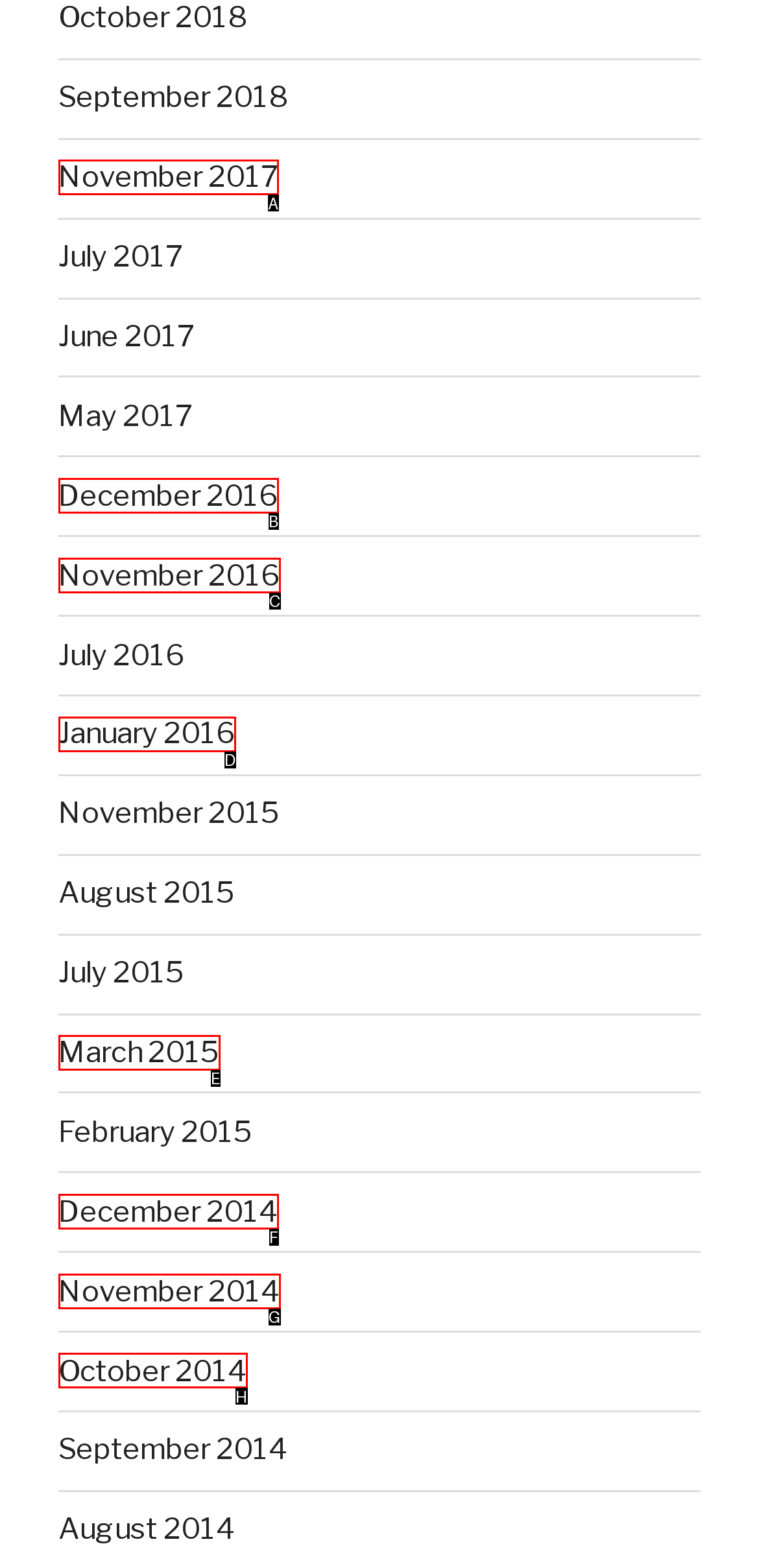Choose the option that best matches the description: December 2016
Indicate the letter of the matching option directly.

B